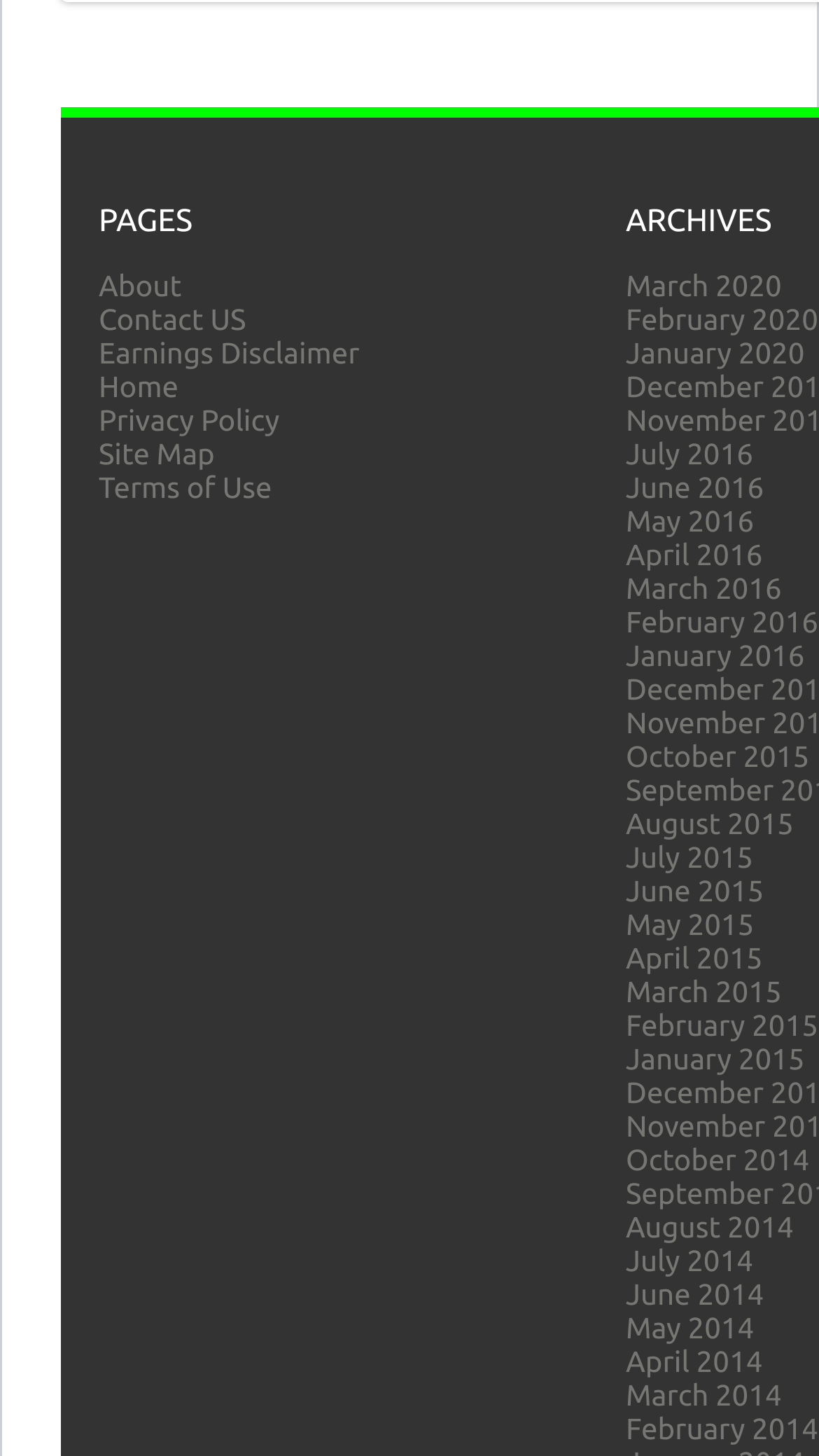Can you specify the bounding box coordinates for the region that should be clicked to fulfill this instruction: "Click on 'The establishment'".

None